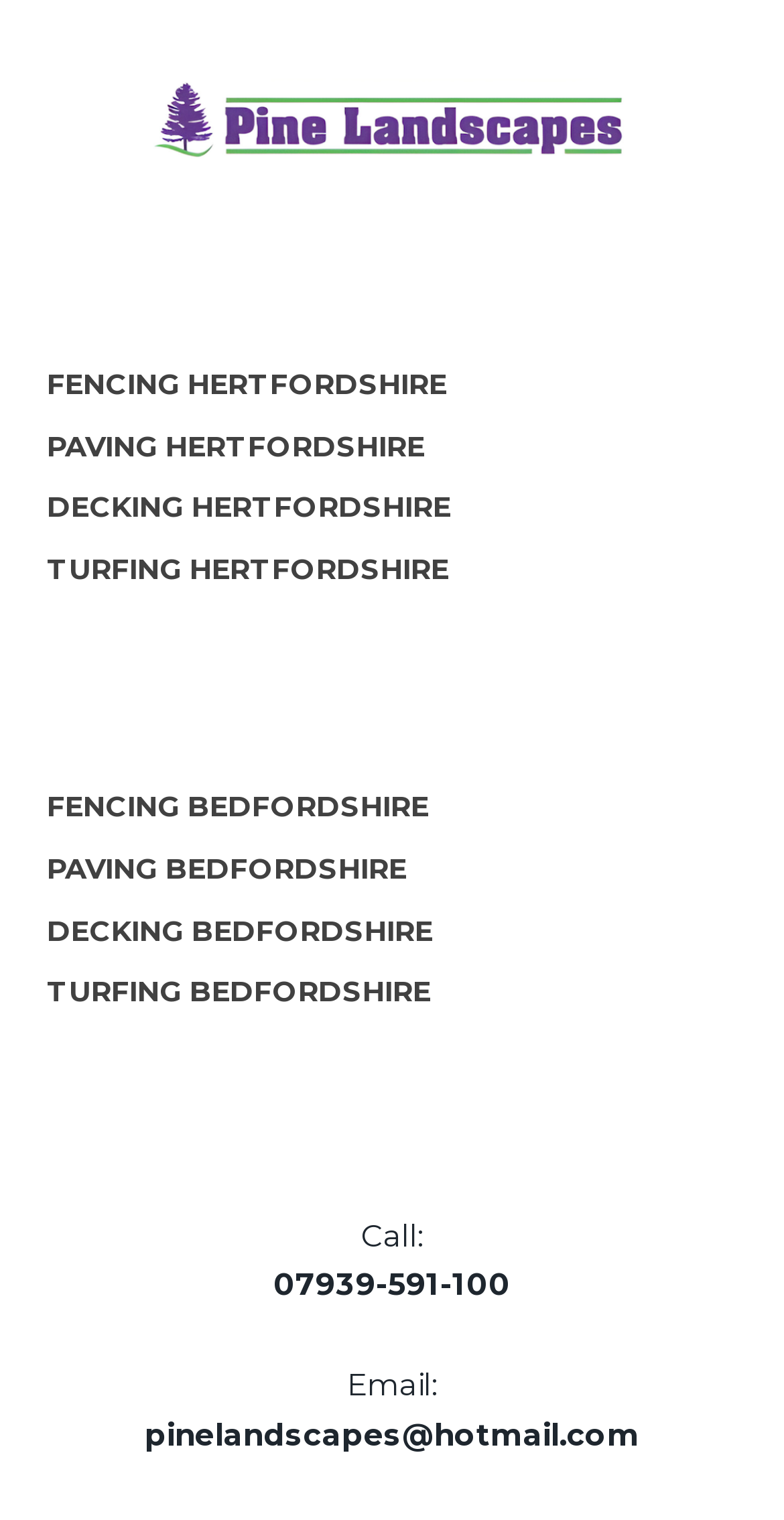Reply to the question below using a single word or brief phrase:
What is the email address of the company?

pinelandscapes@hotmail.com